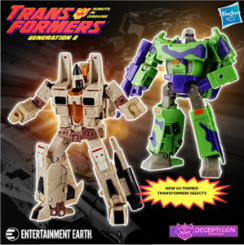What is the allegiance of the figure on the right?
Provide a thorough and detailed answer to the question.

The question asks about the allegiance of the figure on the right in the image. According to the caption, the figure on the right stands tall, emphasizing its Decepticon allegiance, which is highlighted by a bold logo.